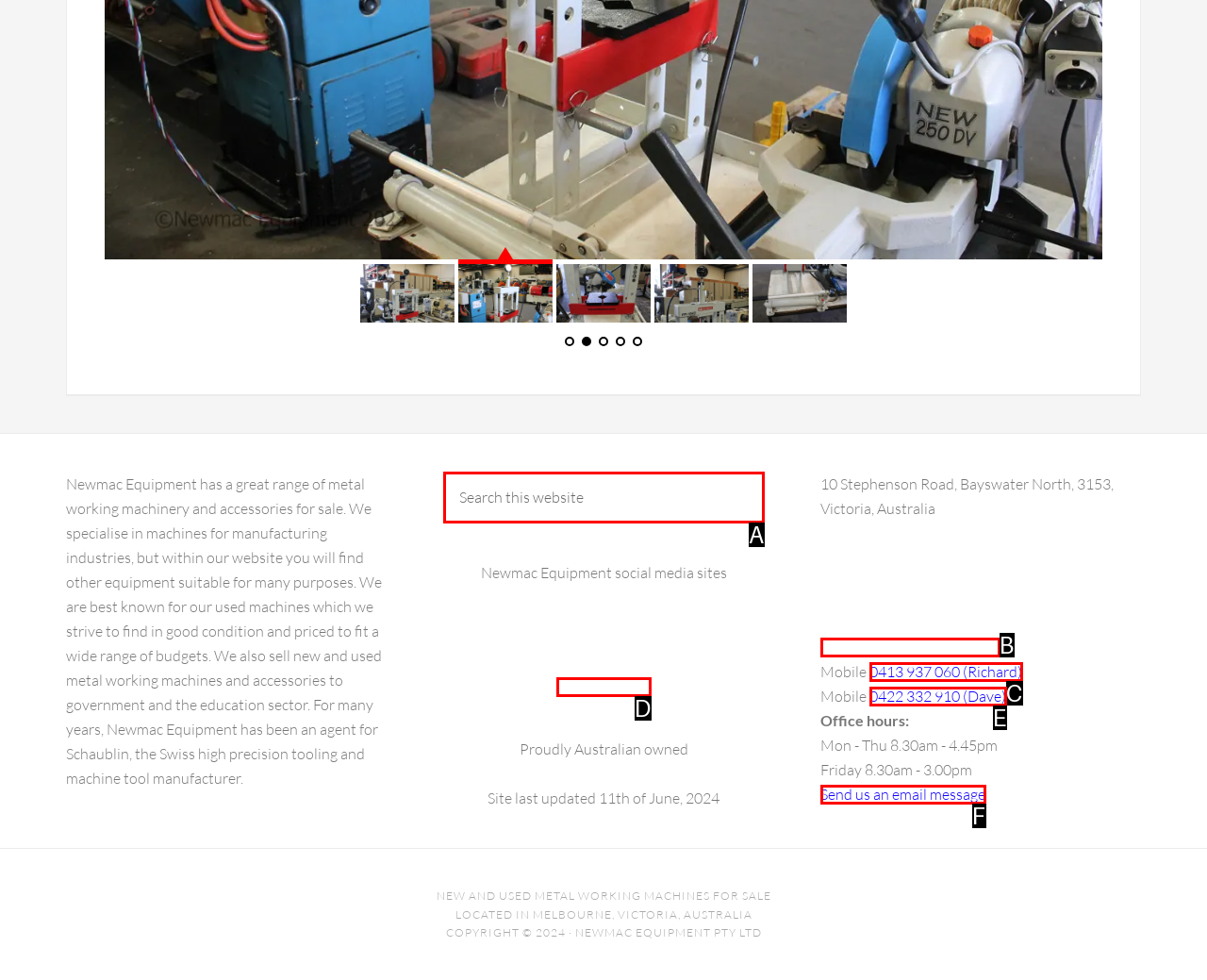Based on the element description: alt="youtube logo", choose the HTML element that matches best. Provide the letter of your selected option.

D